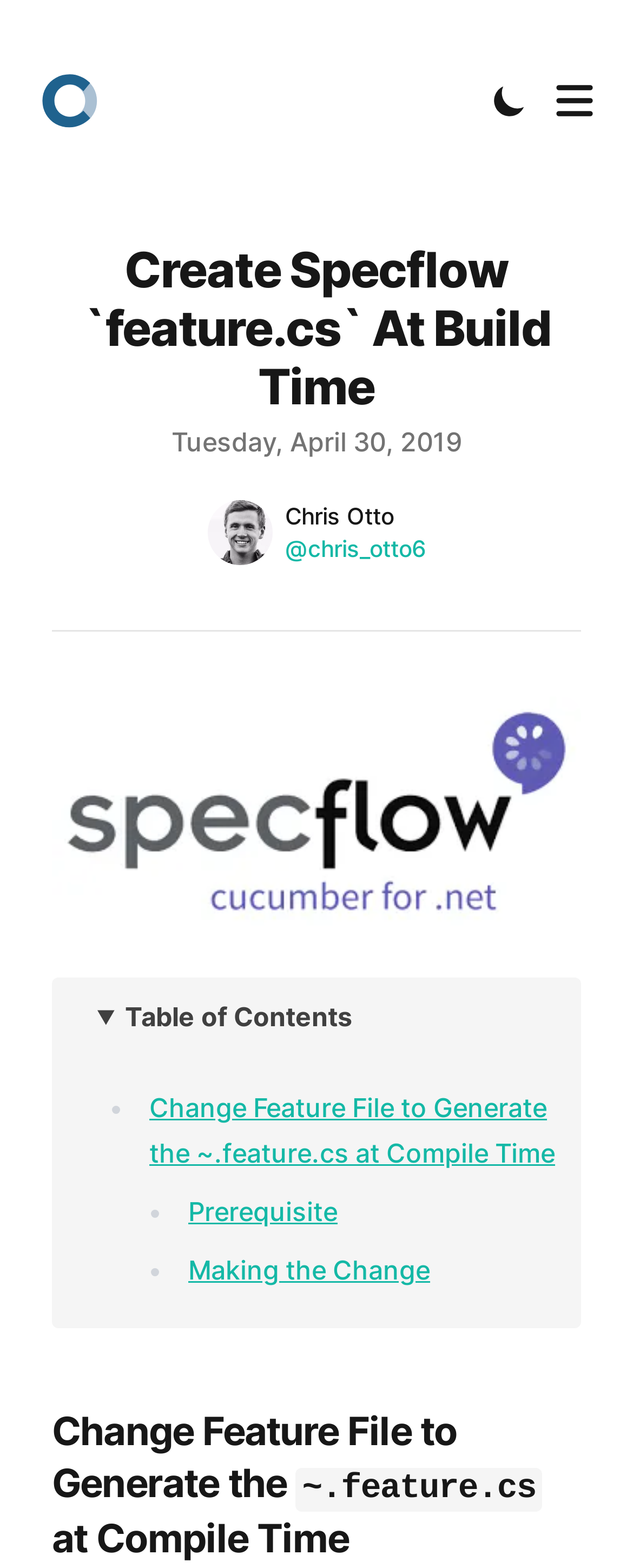What is the title of the first section?
Using the information from the image, answer the question thoroughly.

The title of the first section can be found in the heading element, which says 'Change Feature File to Generate the ~.feature.cs at Compile Time'.